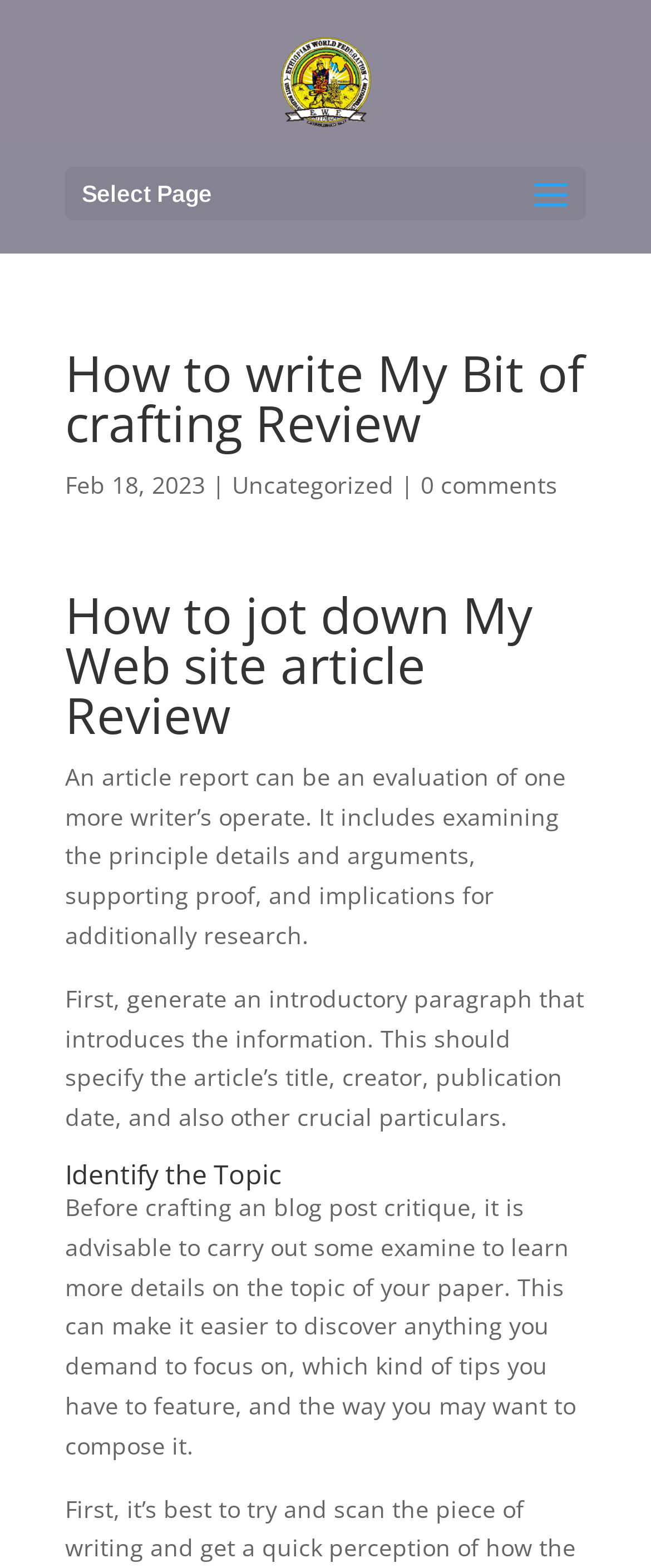Give a one-word or short phrase answer to the question: 
How many headings are there in the article?

3